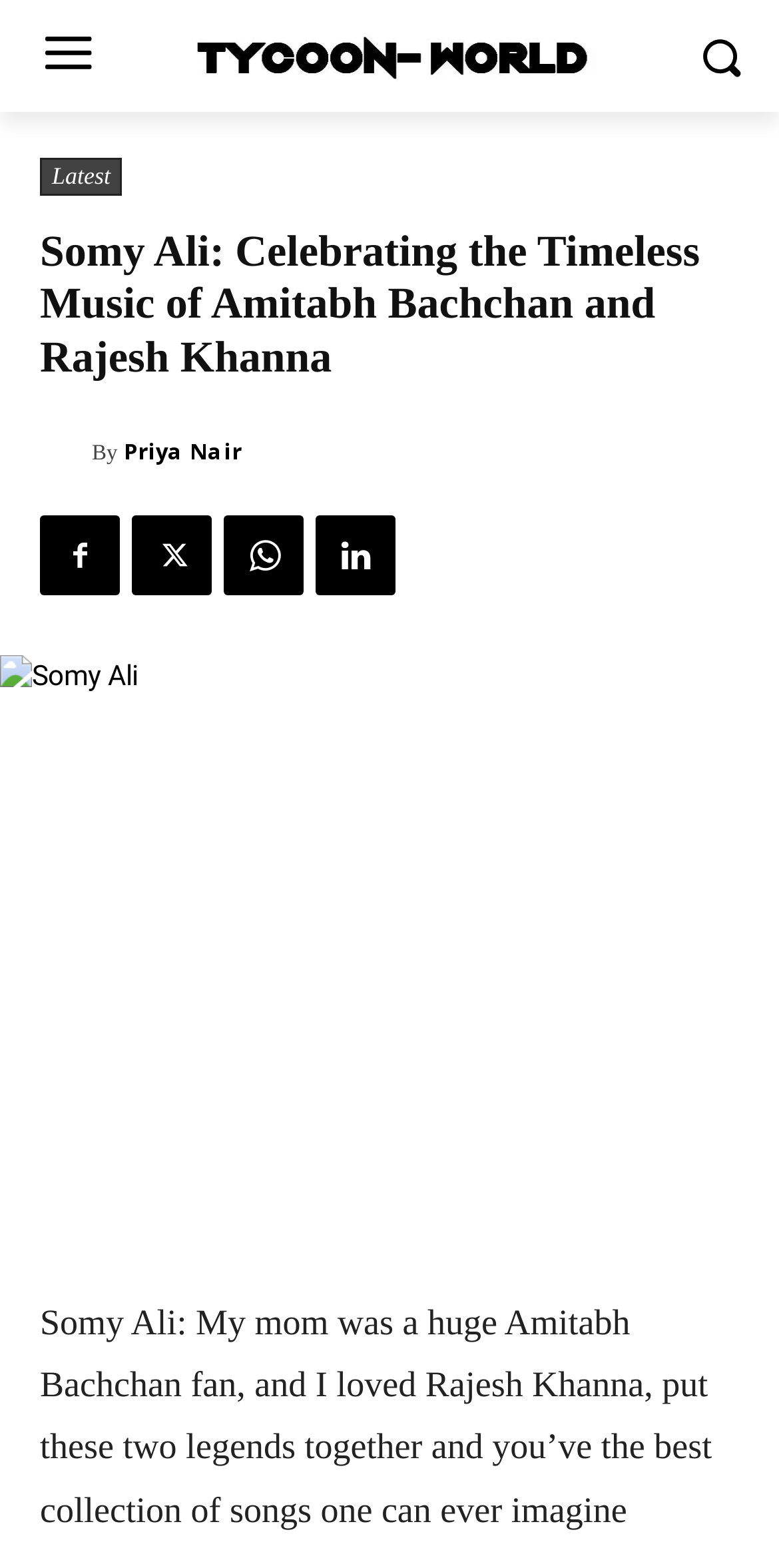Pinpoint the bounding box coordinates of the area that must be clicked to complete this instruction: "Share the article".

[0.287, 0.329, 0.39, 0.38]